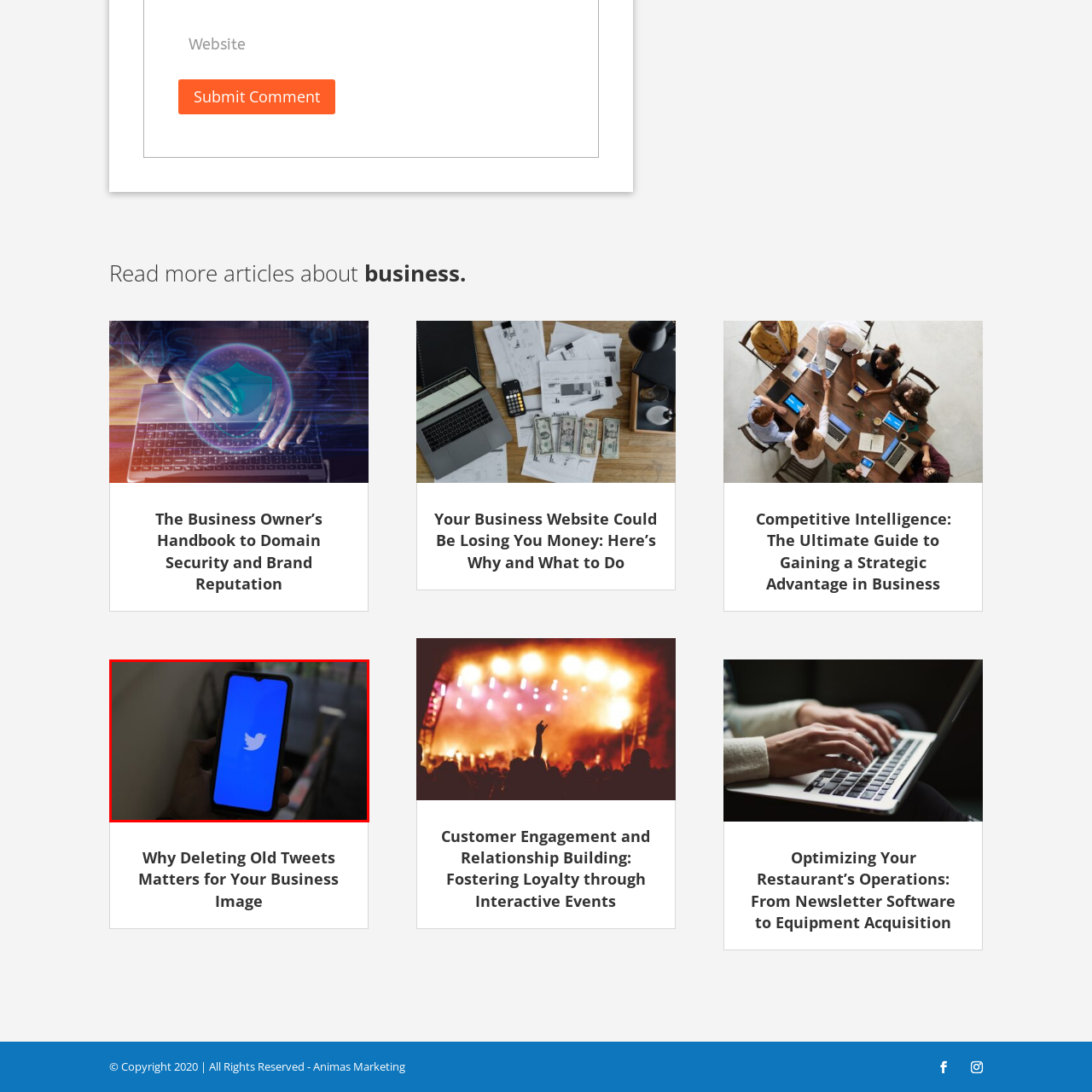What is the background color of the Twitter login screen?
Look closely at the area highlighted by the red bounding box and give a detailed response to the question.

The image captures a close-up of a smartphone displaying the blue Twitter login screen, suggesting that the background color of the login screen is vibrant blue.